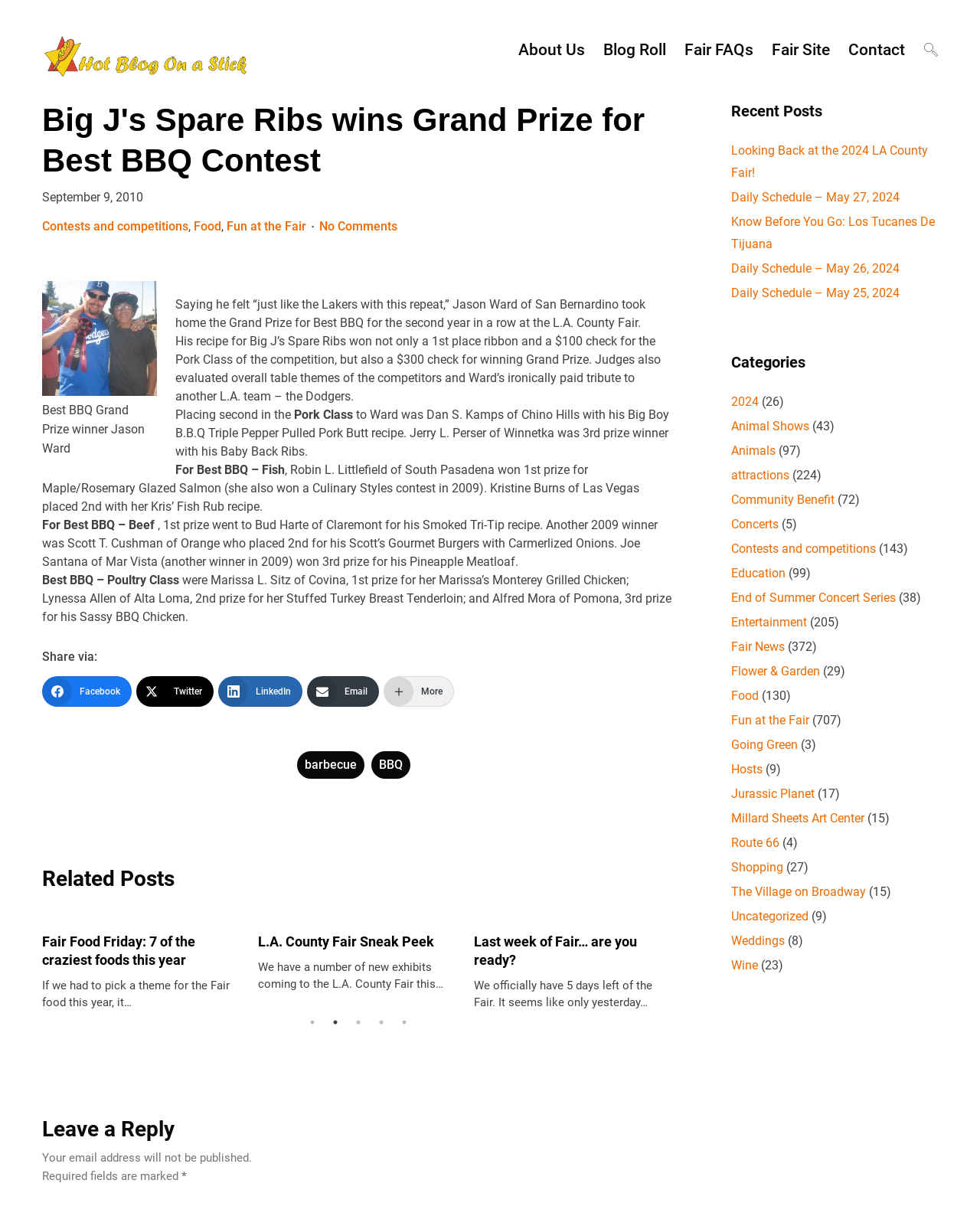What is the name of the recipe that won 1st prize for Best BBQ – Fish?
Give a one-word or short-phrase answer derived from the screenshot.

Maple/Rosemary Glazed Salmon